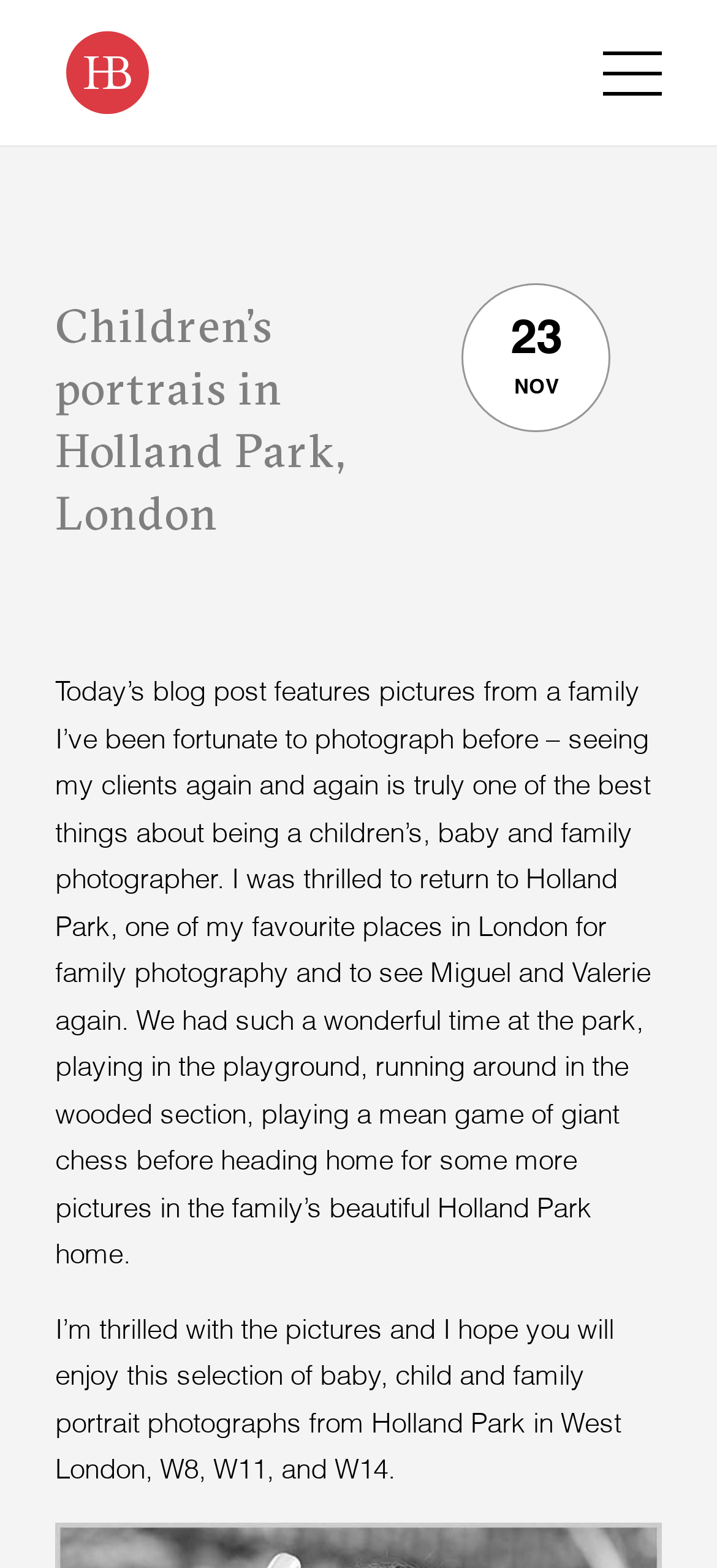Identify the bounding box of the UI element described as follows: "alt="Helen Bartlett"". Provide the coordinates as four float numbers in the range of 0 to 1 [left, top, right, bottom].

[0.082, 0.02, 0.218, 0.073]